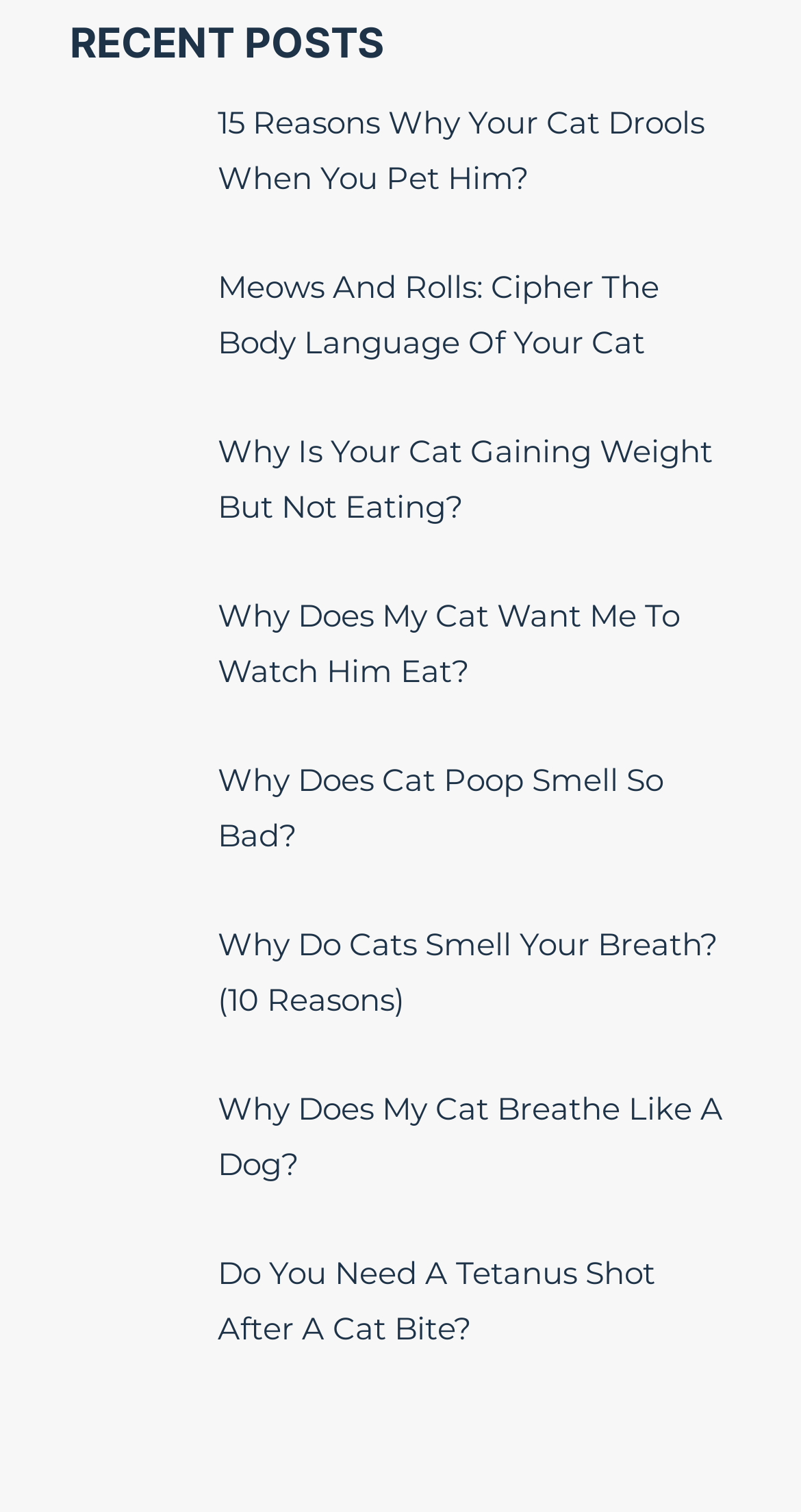What is the vertical position of the link 'Why Does My Cat Breathe Like A Dog?'?
Please elaborate on the answer to the question with detailed information.

By examining the y1 and y2 coordinates of the link 'Why Does My Cat Breathe Like A Dog?', I determined that it is located below the middle of the webpage, with a y1 value of 0.715 and a y2 value of 0.796.